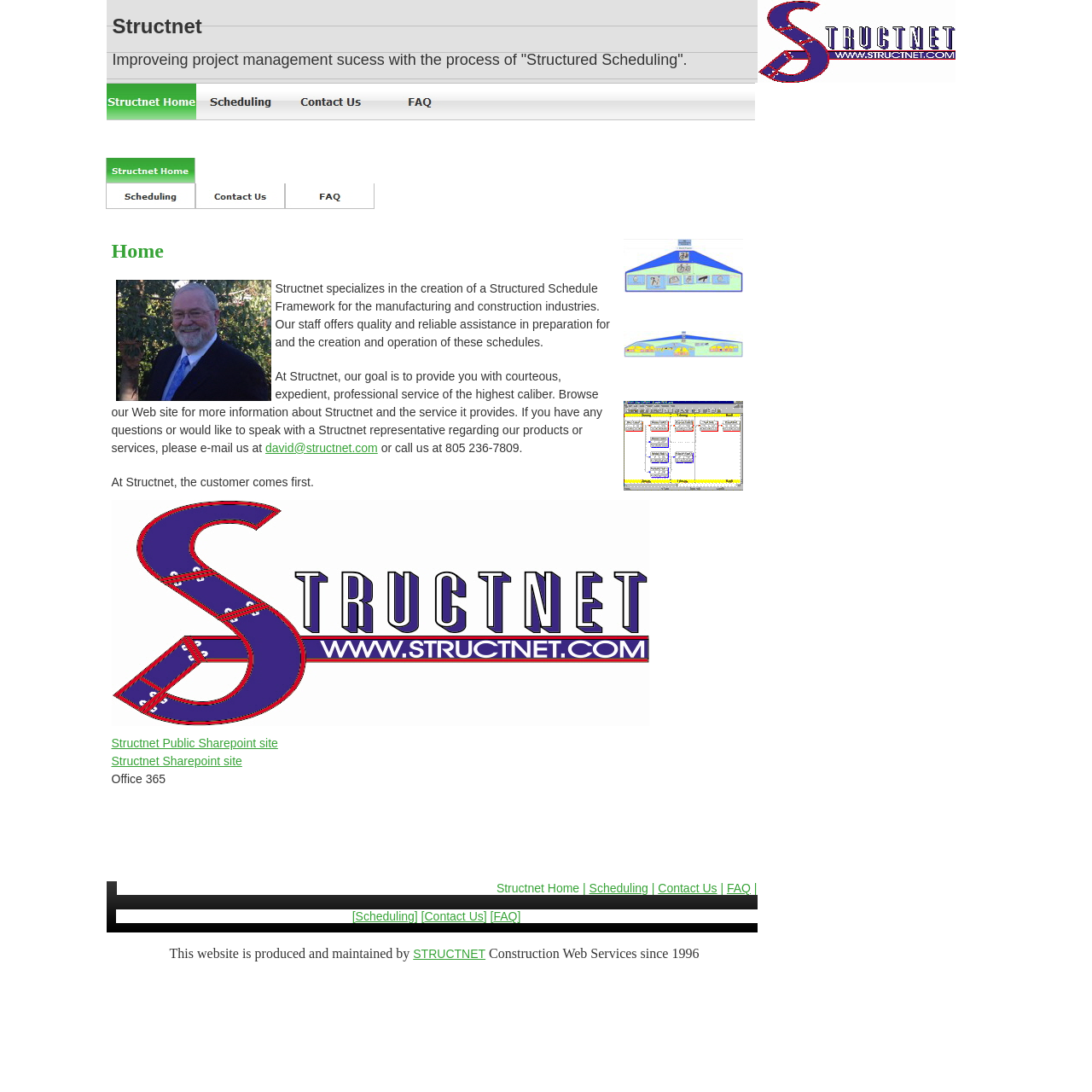Please identify the coordinates of the bounding box that should be clicked to fulfill this instruction: "Click on Contact Us".

[0.261, 0.1, 0.343, 0.112]